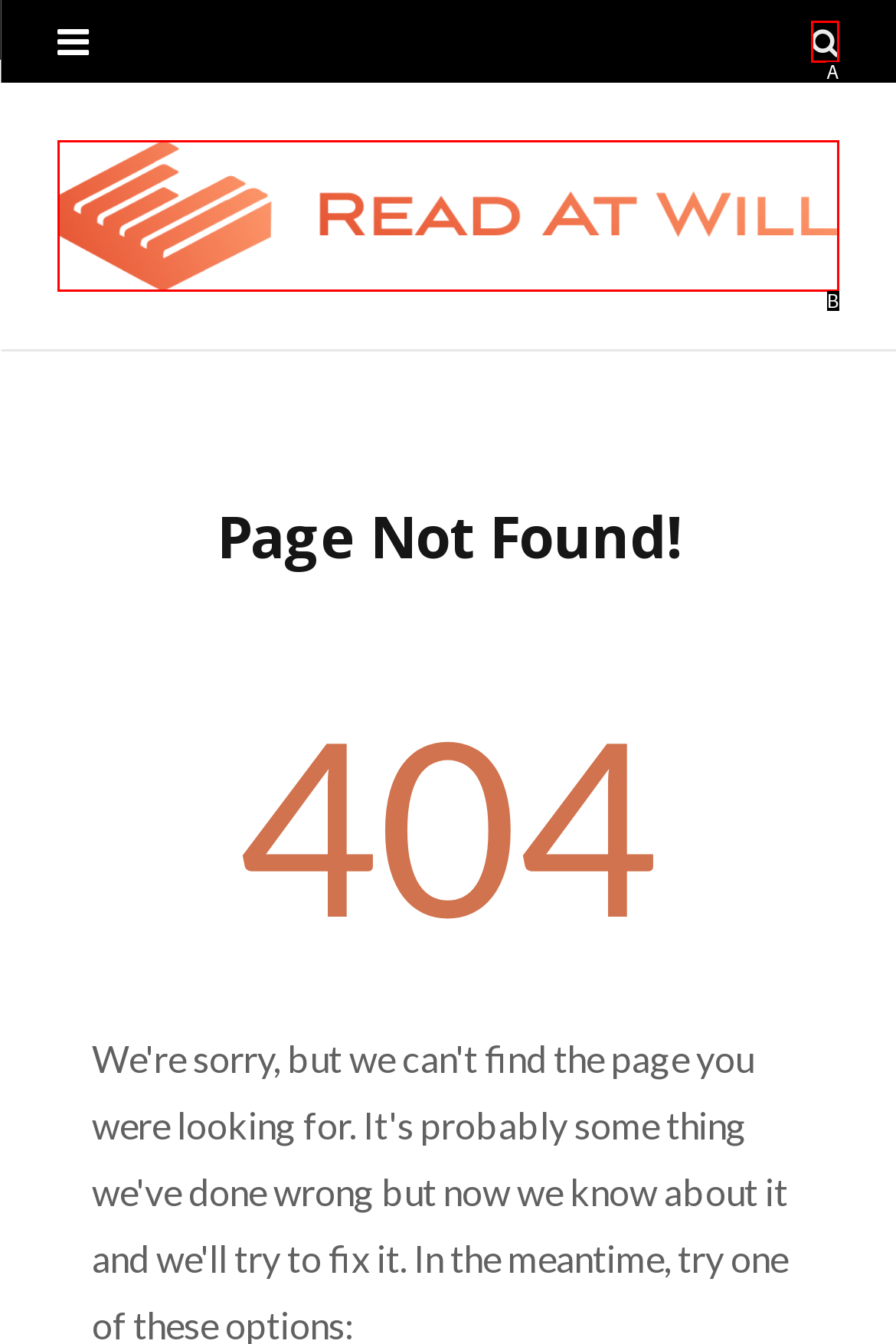Tell me which option best matches this description: title="Search"
Answer with the letter of the matching option directly from the given choices.

A